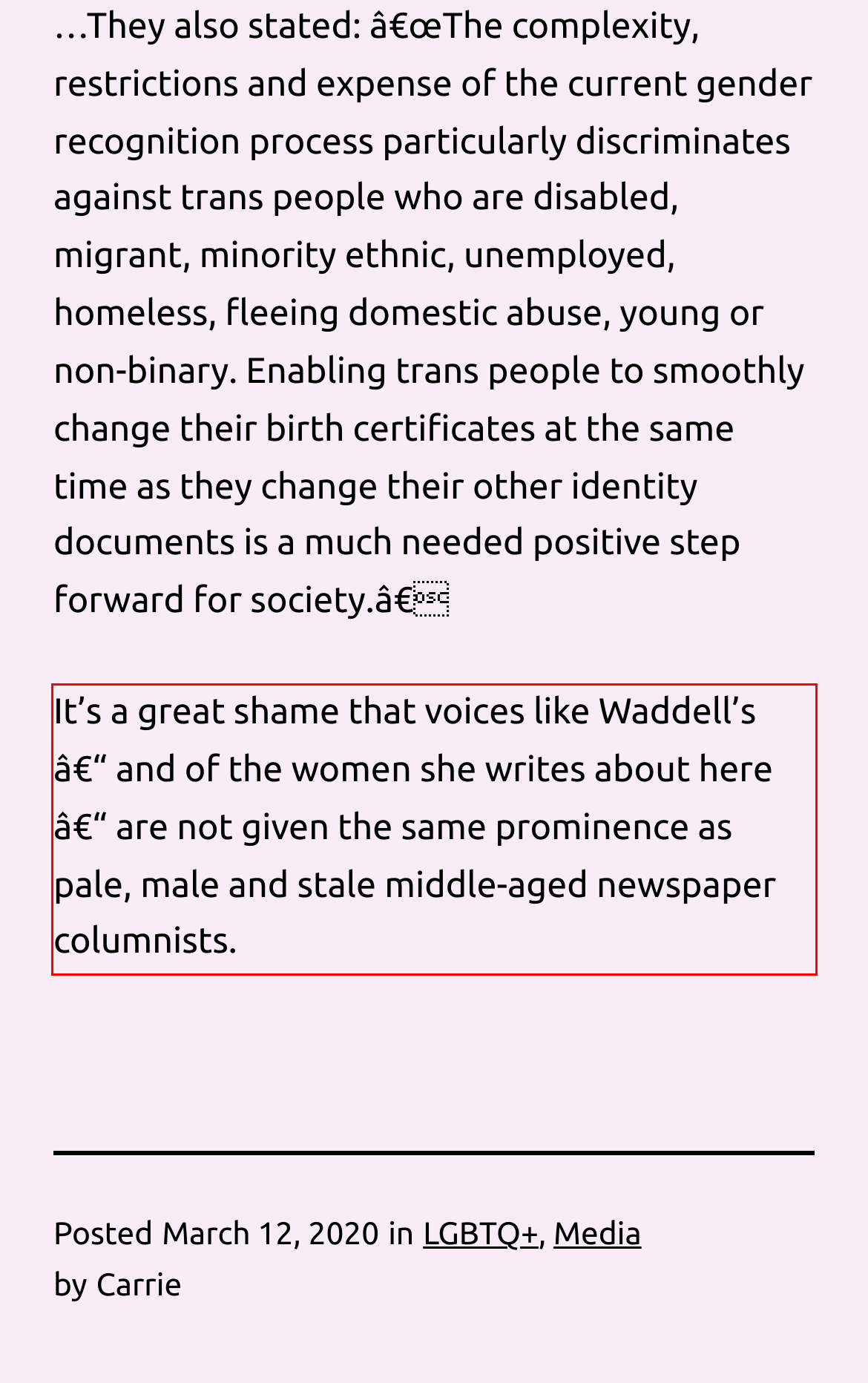Given a webpage screenshot, locate the red bounding box and extract the text content found inside it.

It’s a great shame that voices like Waddell’s â€“ and of the women she writes about here â€“ are not given the same prominence as pale, male and stale middle-aged newspaper columnists.